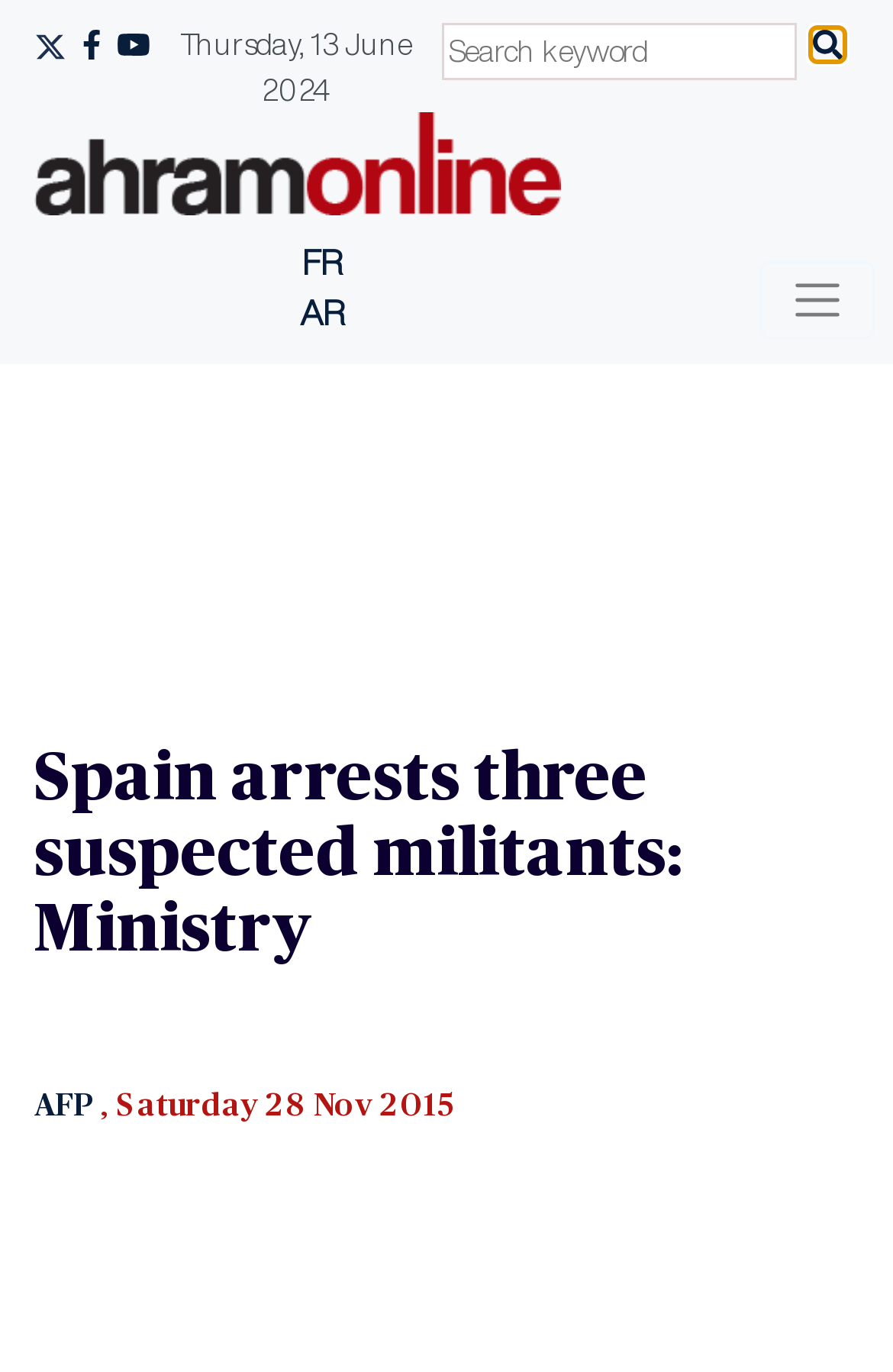Reply to the question with a brief word or phrase: What language options are available?

FR, AR